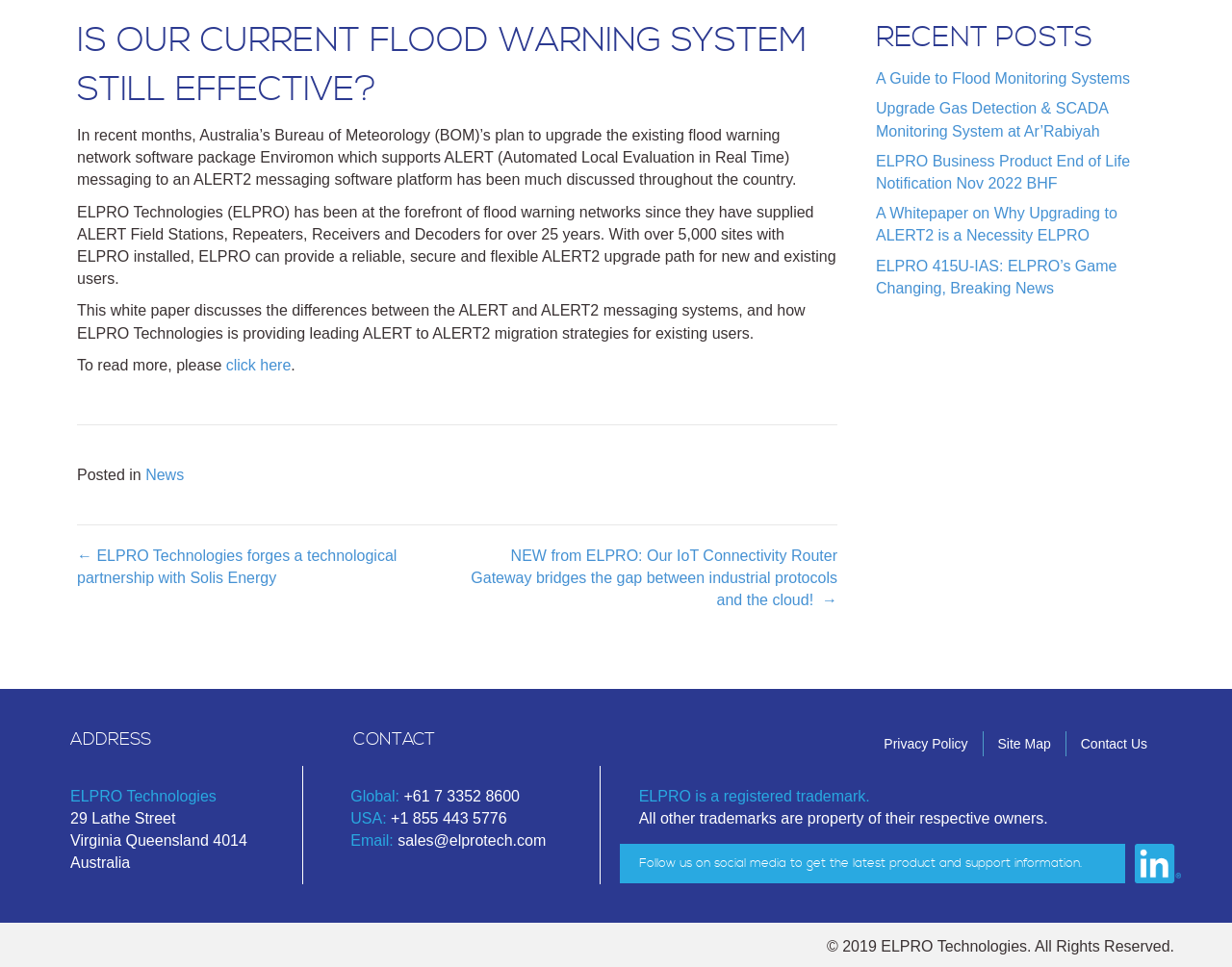What is the address of the company?
Using the image, provide a concise answer in one word or a short phrase.

29 Lathe Street, Virginia Queensland 4014, Australia